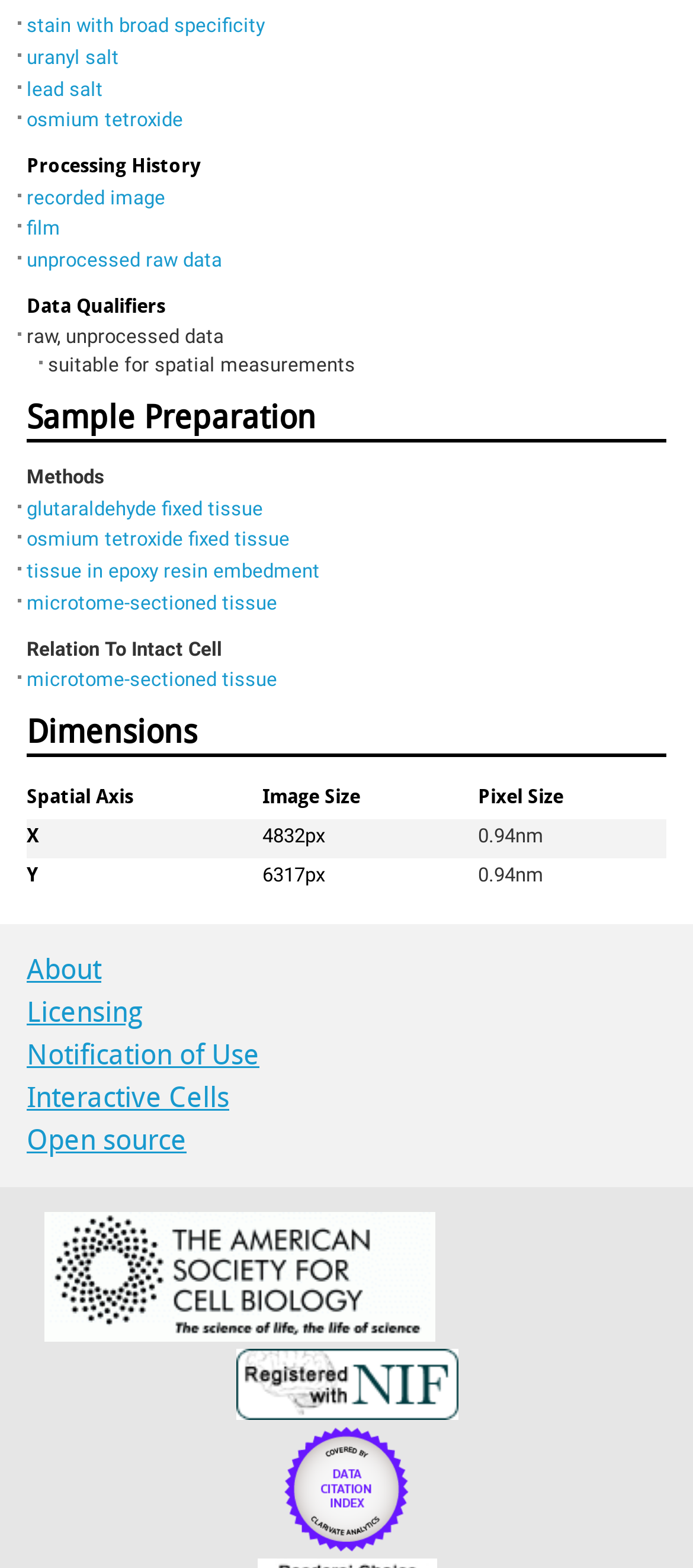Use a single word or phrase to answer the question: 
What is the relation of the sample to an intact cell?

microtome-sectioned tissue